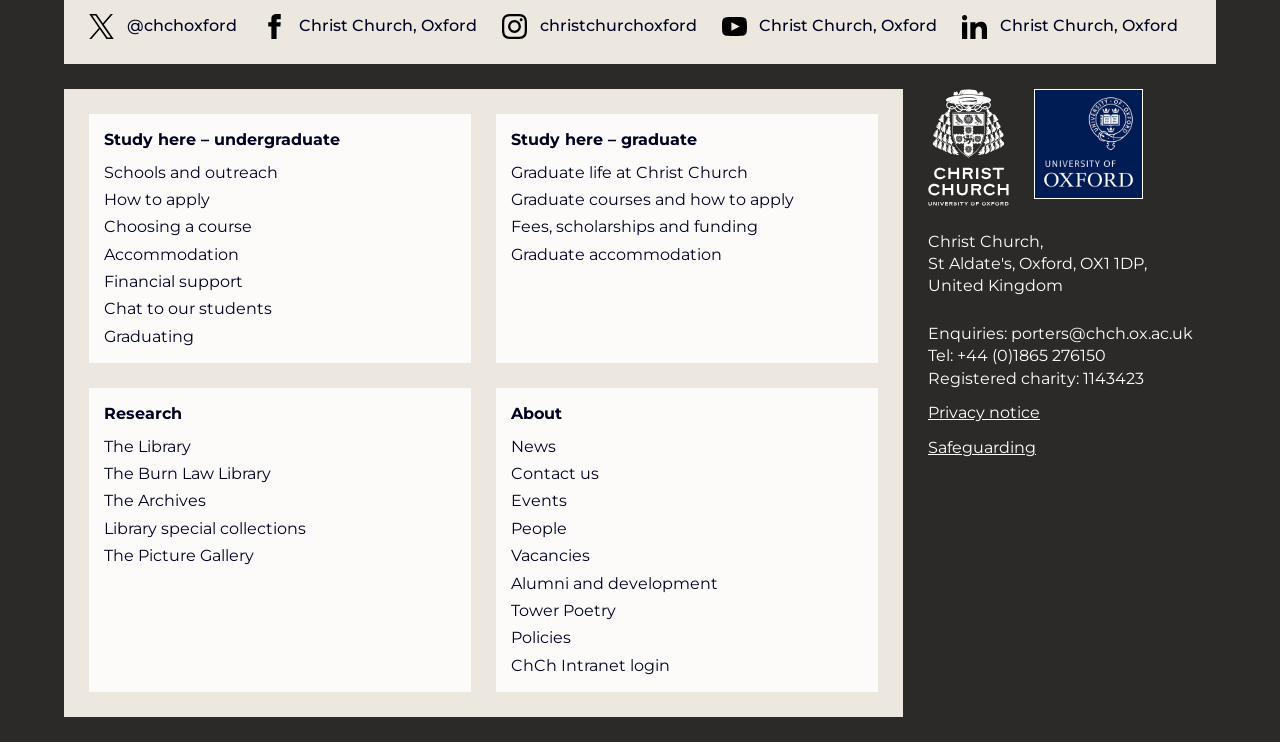Can you determine the bounding box coordinates of the area that needs to be clicked to fulfill the following instruction: "Click on 'Study here – undergraduate'"?

[0.081, 0.174, 0.266, 0.204]